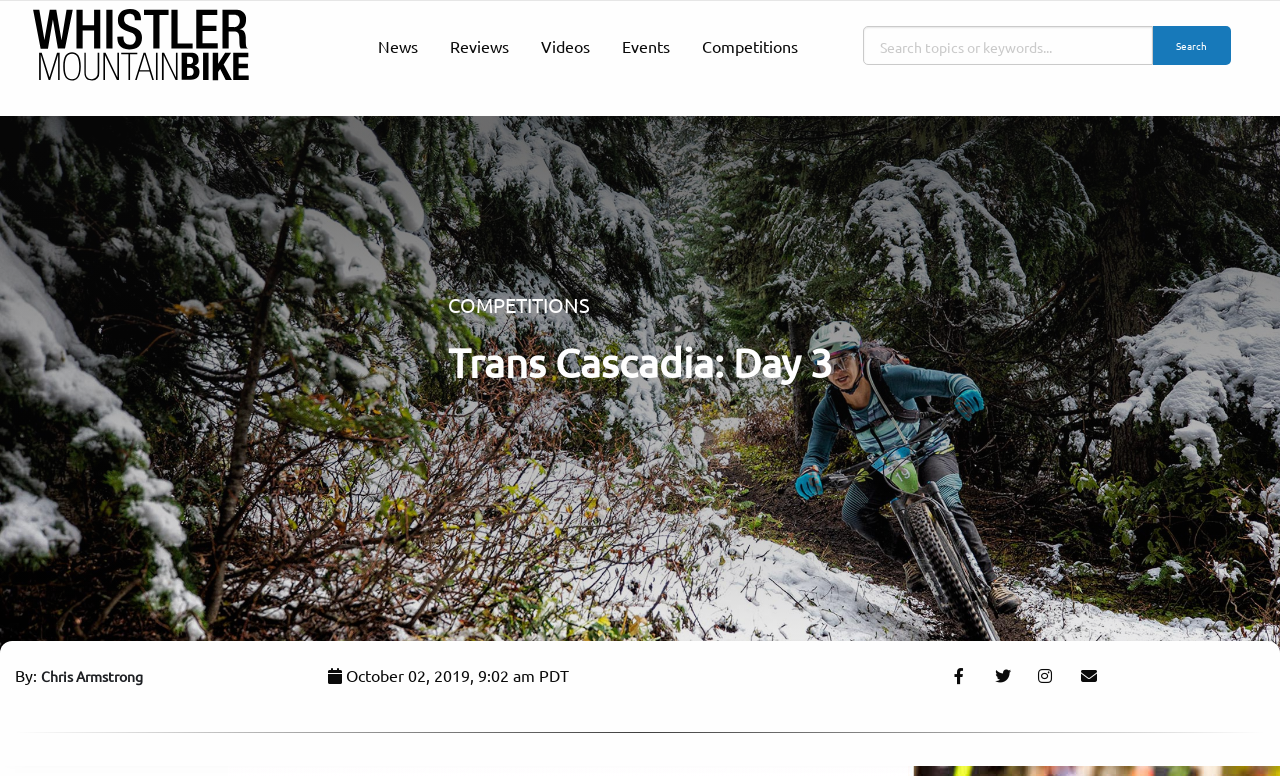How many links are in the global navigation menu?
Refer to the screenshot and respond with a concise word or phrase.

6